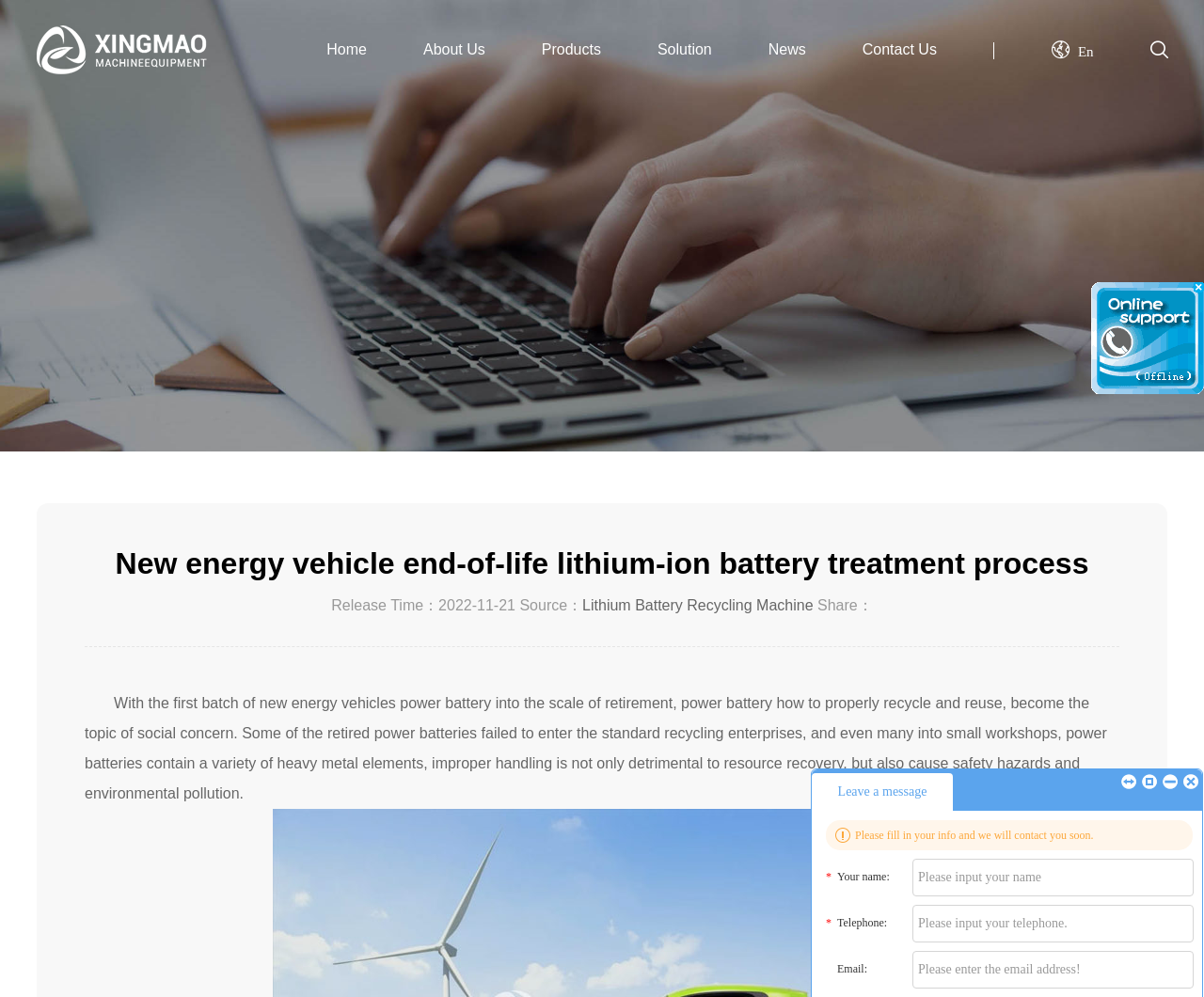Identify the bounding box coordinates for the UI element that matches this description: "Contact Us".

[0.716, 0.024, 0.778, 0.075]